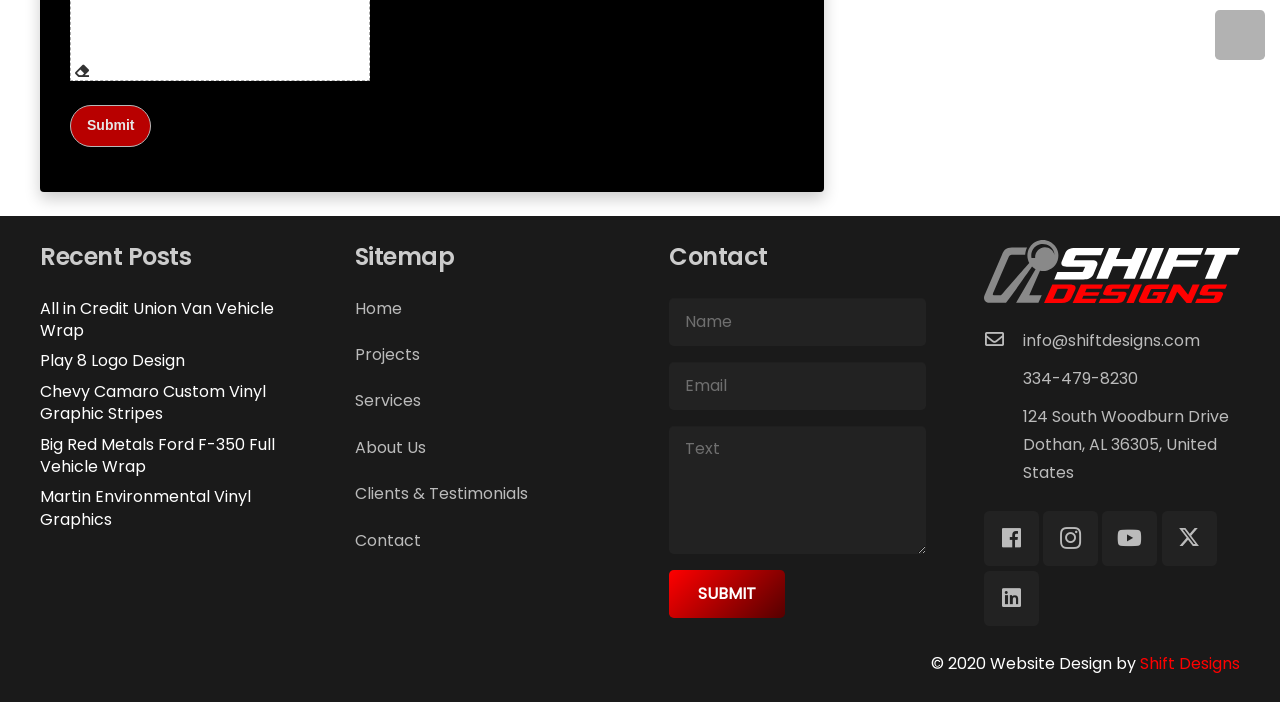Please specify the bounding box coordinates of the area that should be clicked to accomplish the following instruction: "Back to top". The coordinates should consist of four float numbers between 0 and 1, i.e., [left, top, right, bottom].

[0.949, 0.014, 0.988, 0.085]